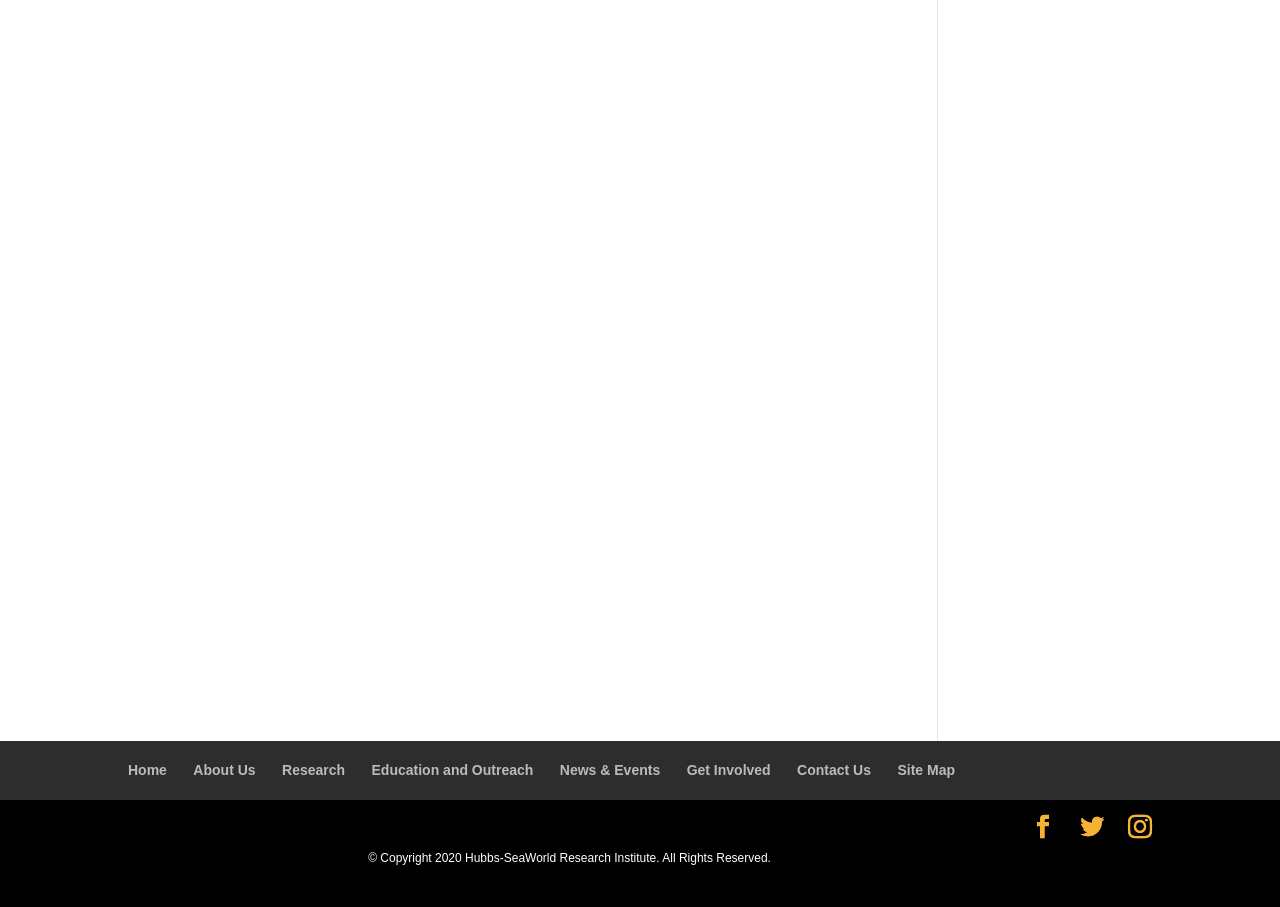Observe the image and answer the following question in detail: What is the copyright year mentioned at the bottom of the page?

I found the StaticText element '© Copyright 2020 Hubbs-SeaWorld Research Institute. All Rights Reserved.' at the bottom of the page, which indicates the copyright year as 2020.